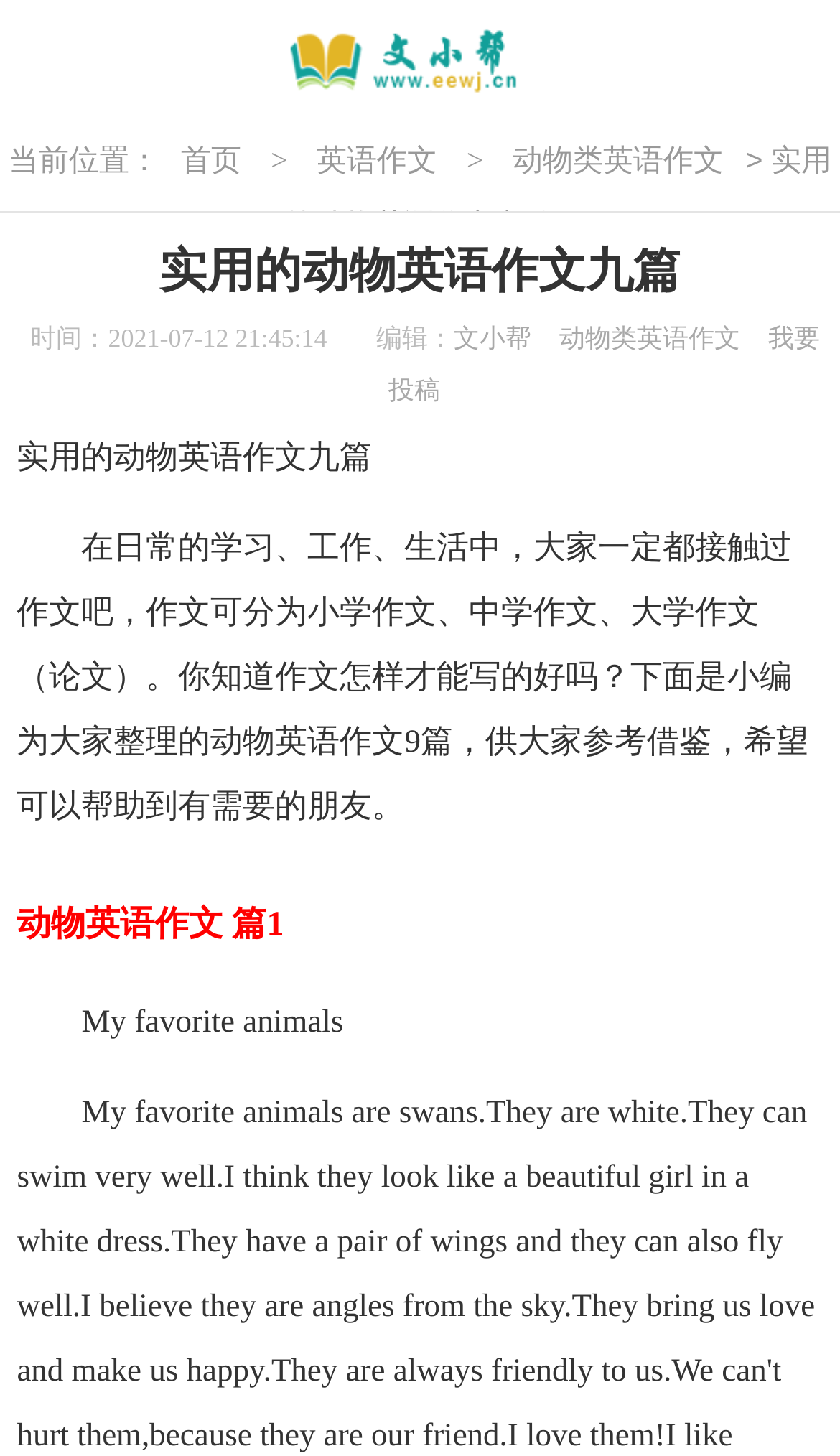Give a one-word or short phrase answer to the question: 
When was this webpage published?

2021-07-12 21:45:14